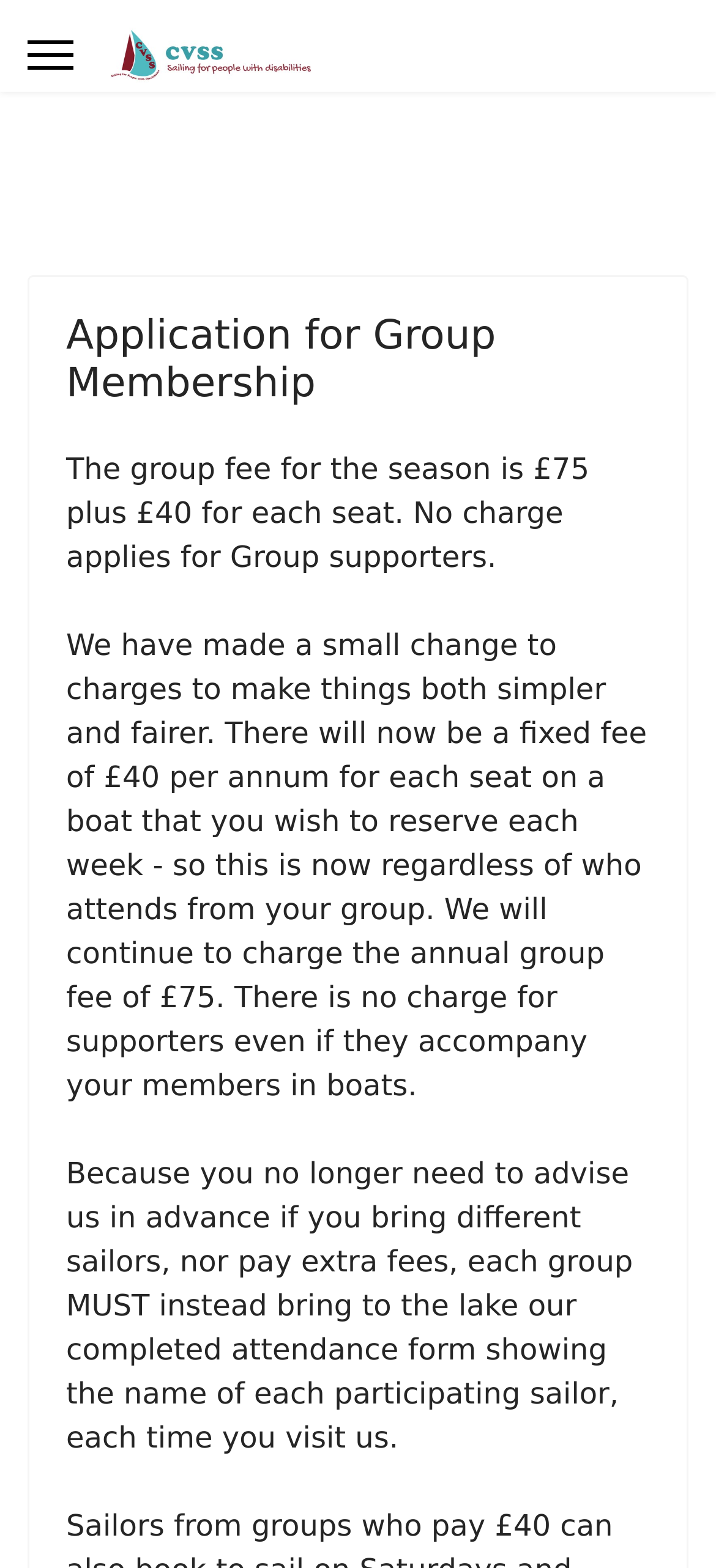Examine the image and give a thorough answer to the following question:
How many types of fees are mentioned?

I counted the types of fees mentioned in the webpage, which are the group fee of £75 and the fee of £40 per annum for each seat on a boat that you wish to reserve each week.